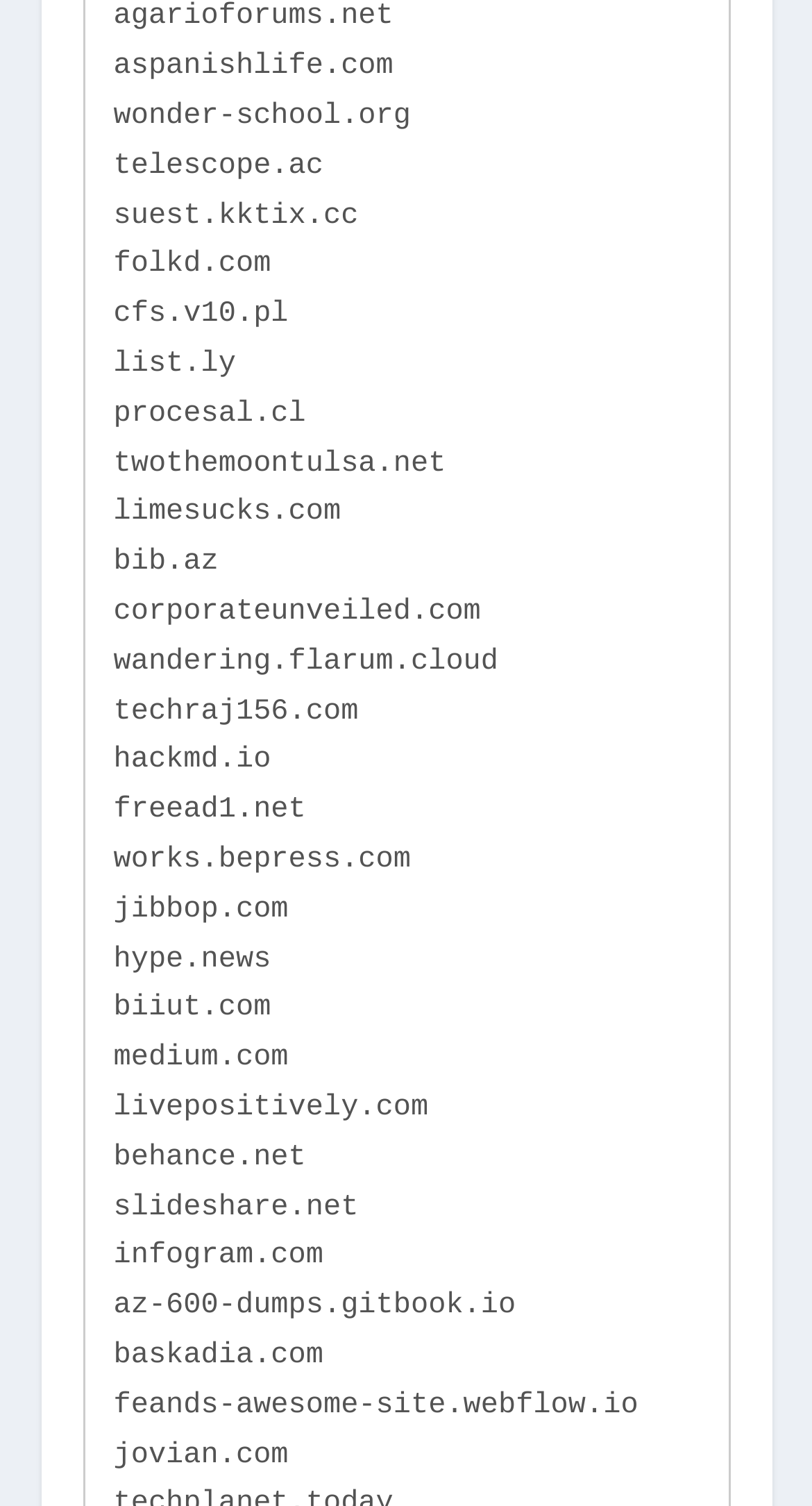Provide a one-word or brief phrase answer to the question:
How many links are on the webpage?

35